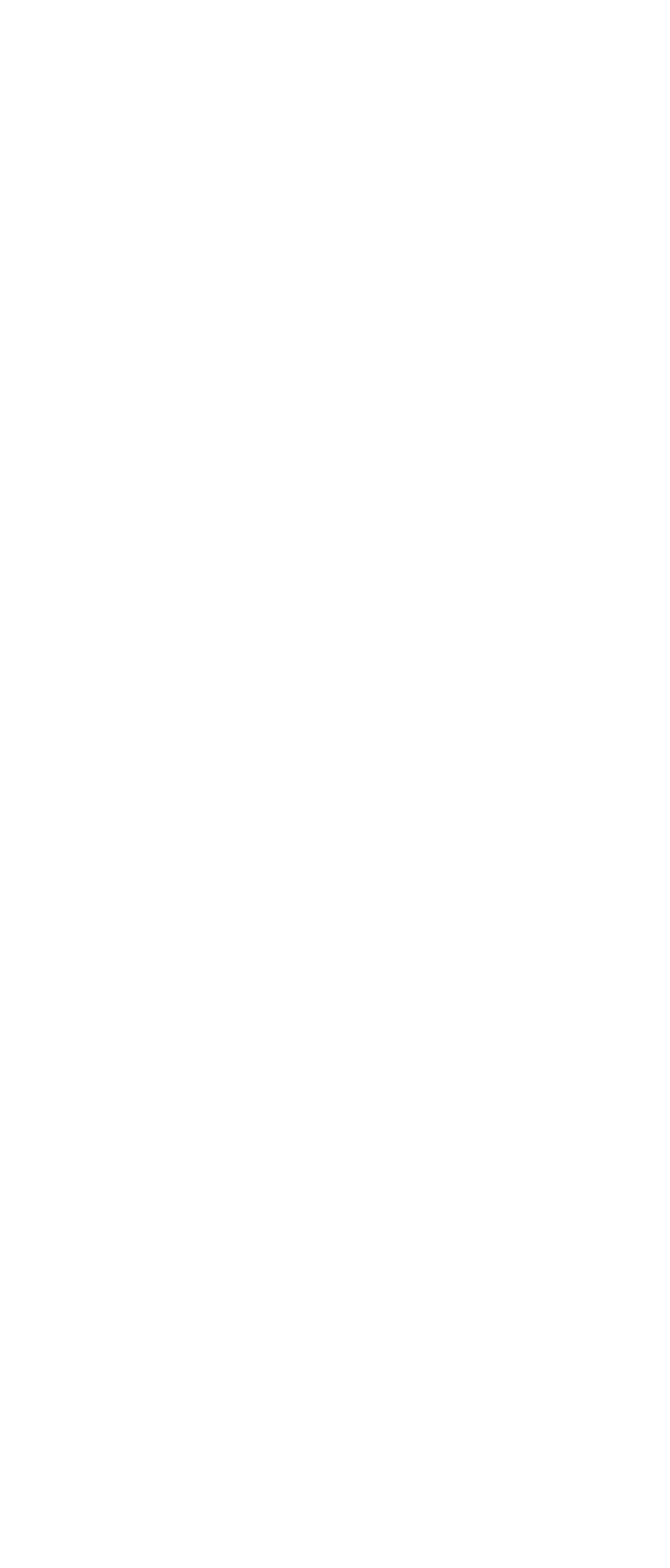Can you show the bounding box coordinates of the region to click on to complete the task described in the instruction: "Learn about Digital Engineering Services"?

[0.038, 0.472, 0.562, 0.491]